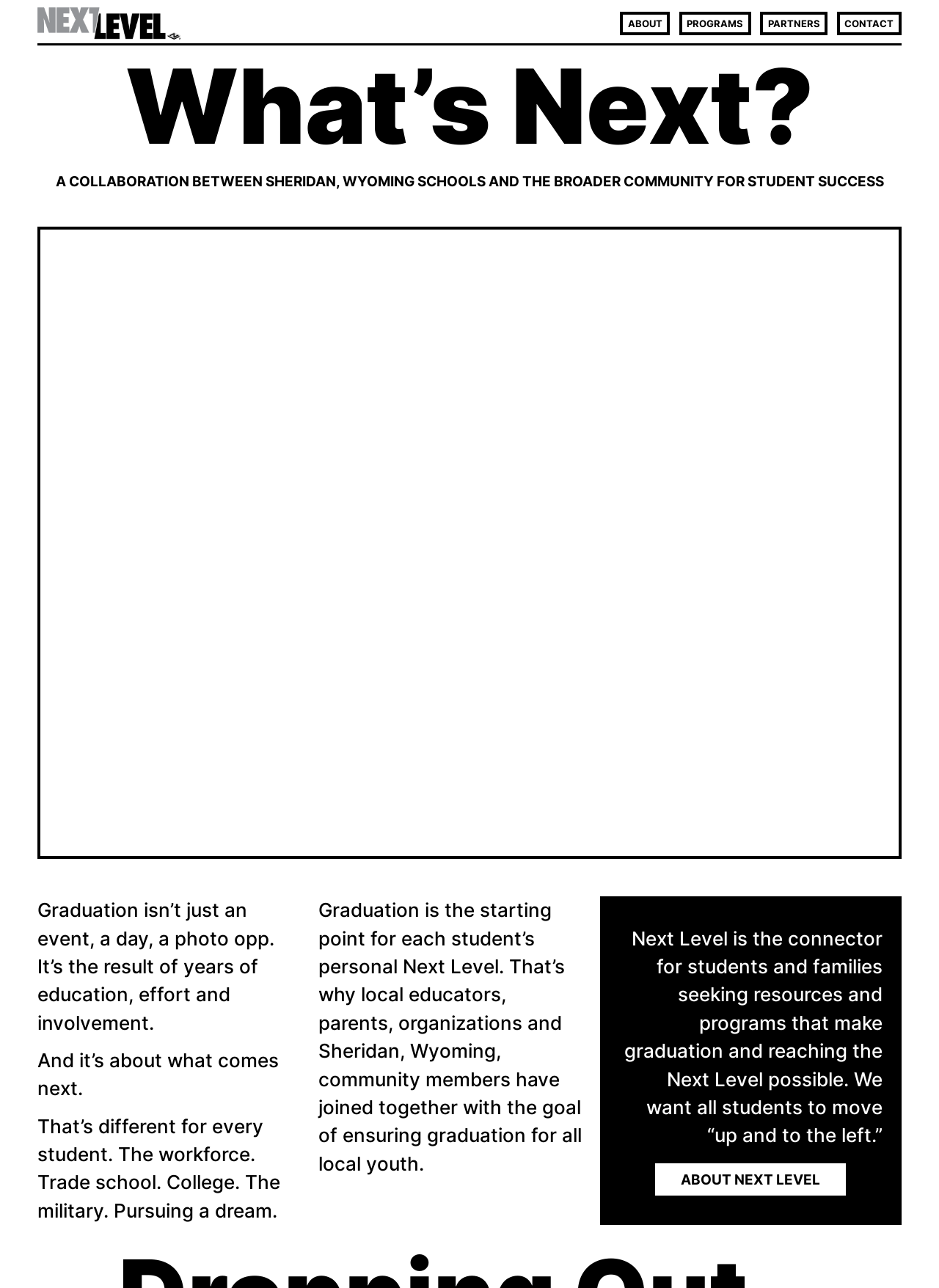What is the purpose of the Next Level program?
Provide a well-explained and detailed answer to the question.

The purpose of the Next Level program is obtained from the StaticText 'Graduation is the starting point for each student’s personal Next Level. That’s why local educators, parents, organizations and Sheridan, Wyoming, community members have joined together with the goal of ensuring graduation for all local youth.' which suggests that the program aims to ensure graduation for all local youth.